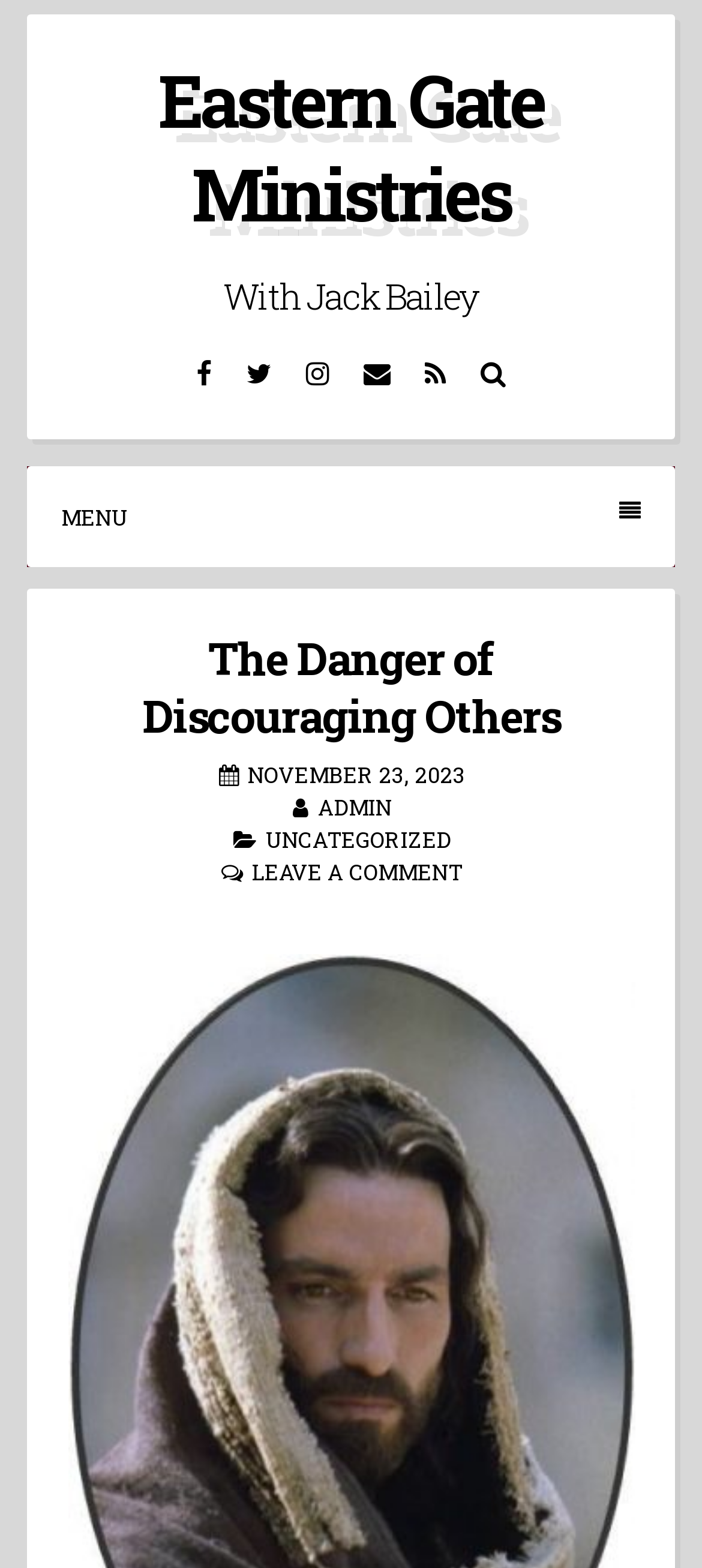Find and extract the text of the primary heading on the webpage.

The Danger of Discouraging Others